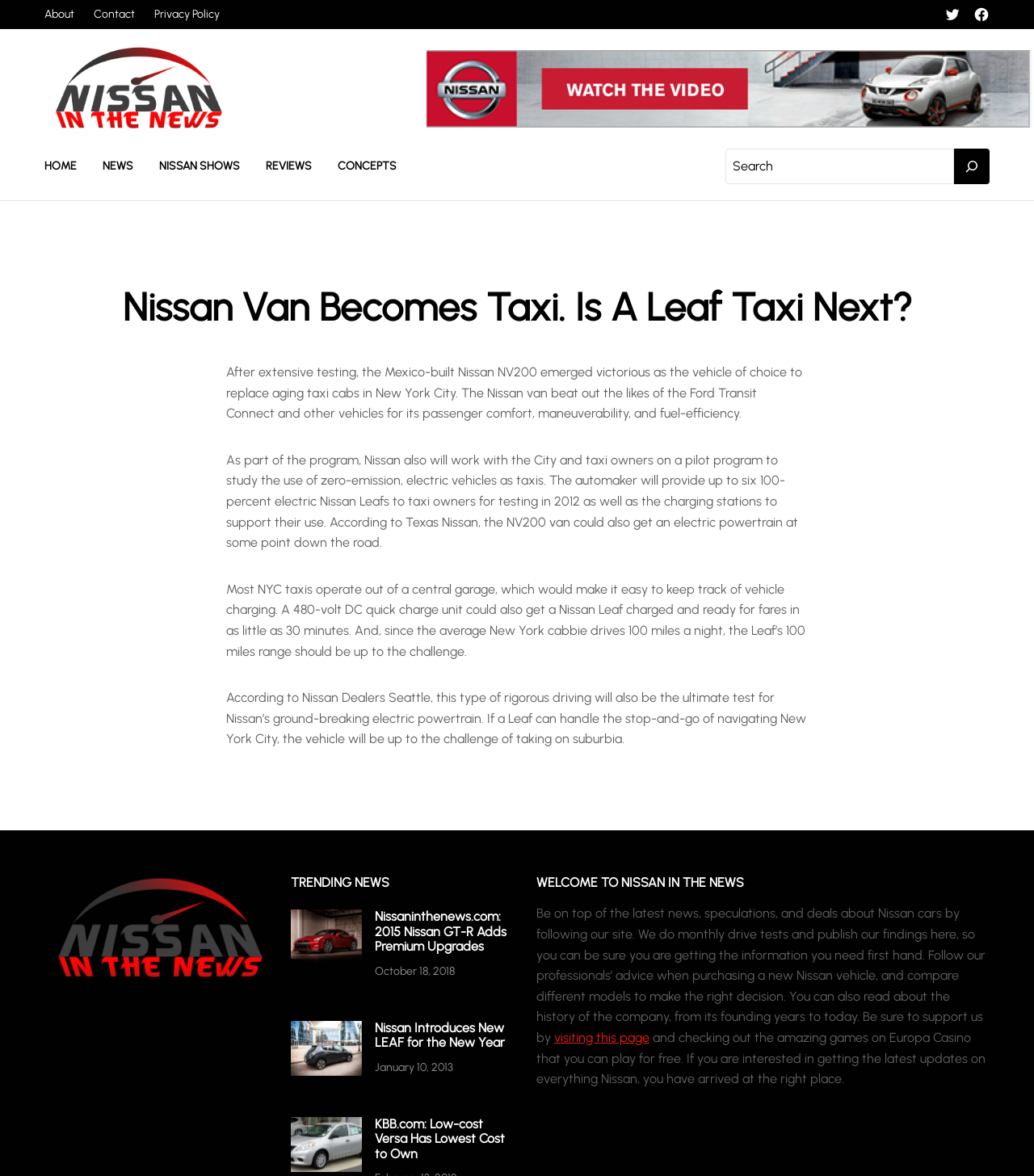Specify the bounding box coordinates of the area to click in order to execute this command: 'Explore the Benefits of Monolithic Domes'. The coordinates should consist of four float numbers ranging from 0 to 1, and should be formatted as [left, top, right, bottom].

None